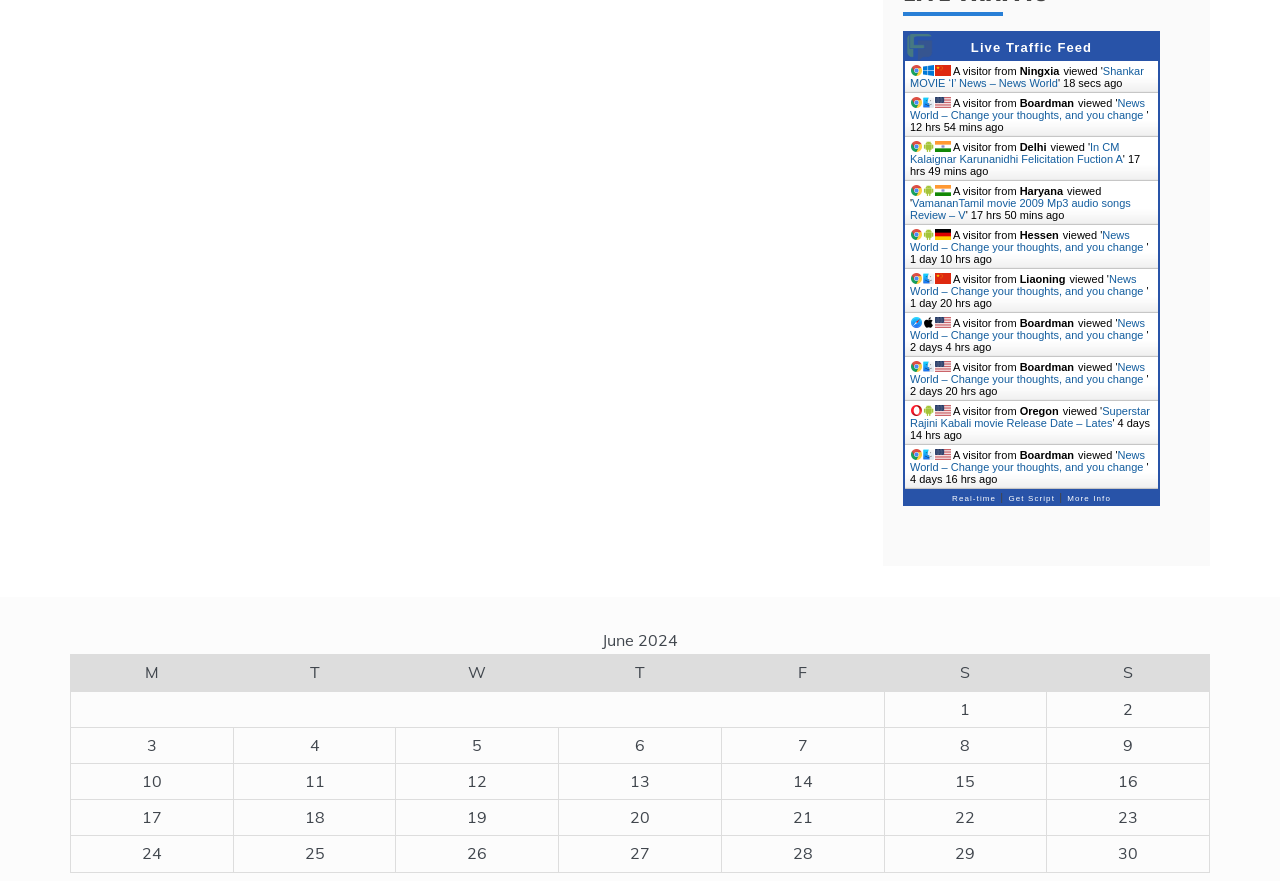Point out the bounding box coordinates of the section to click in order to follow this instruction: "Visit 'Shankar MOVIE ‘I’ News – News World'".

[0.711, 0.074, 0.894, 0.101]